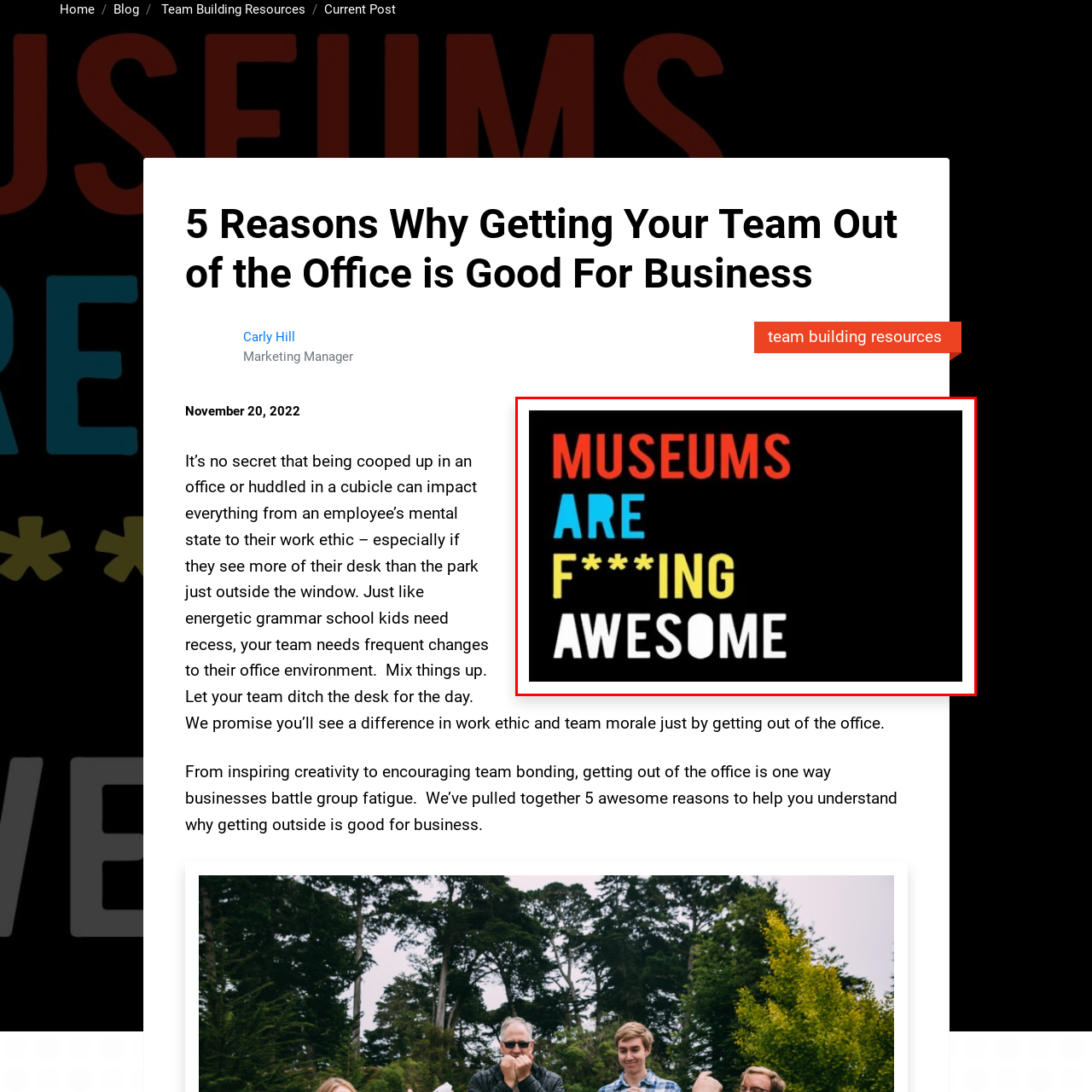What is the background color of the graphic?
Observe the image highlighted by the red bounding box and answer the question comprehensively.

The caption describes the graphic as being set against a stark black background, which provides a striking contrast to the bold and colorful text and helps to make the message stand out.